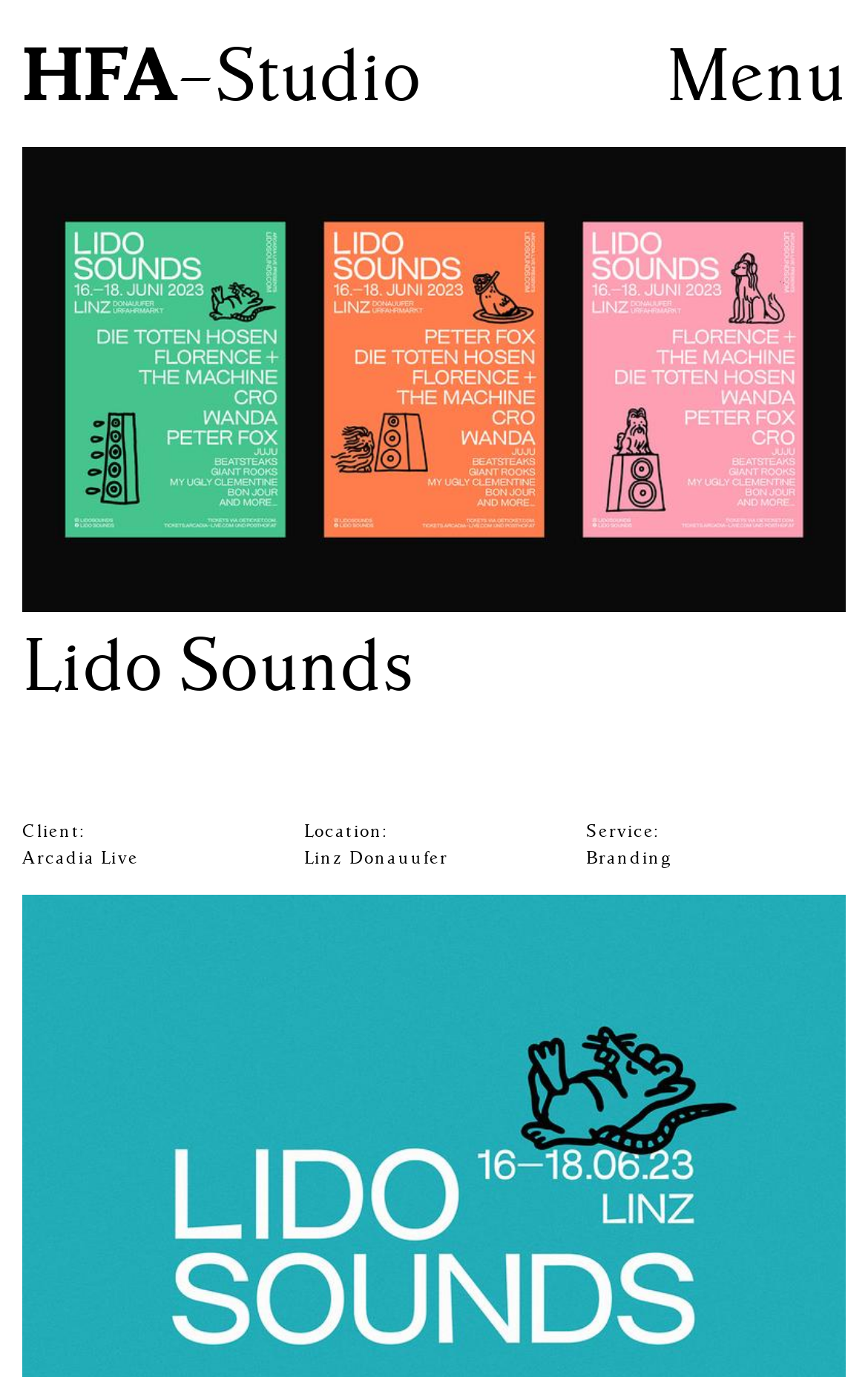Identify and extract the heading text of the webpage.

Client:
Arcadia Live